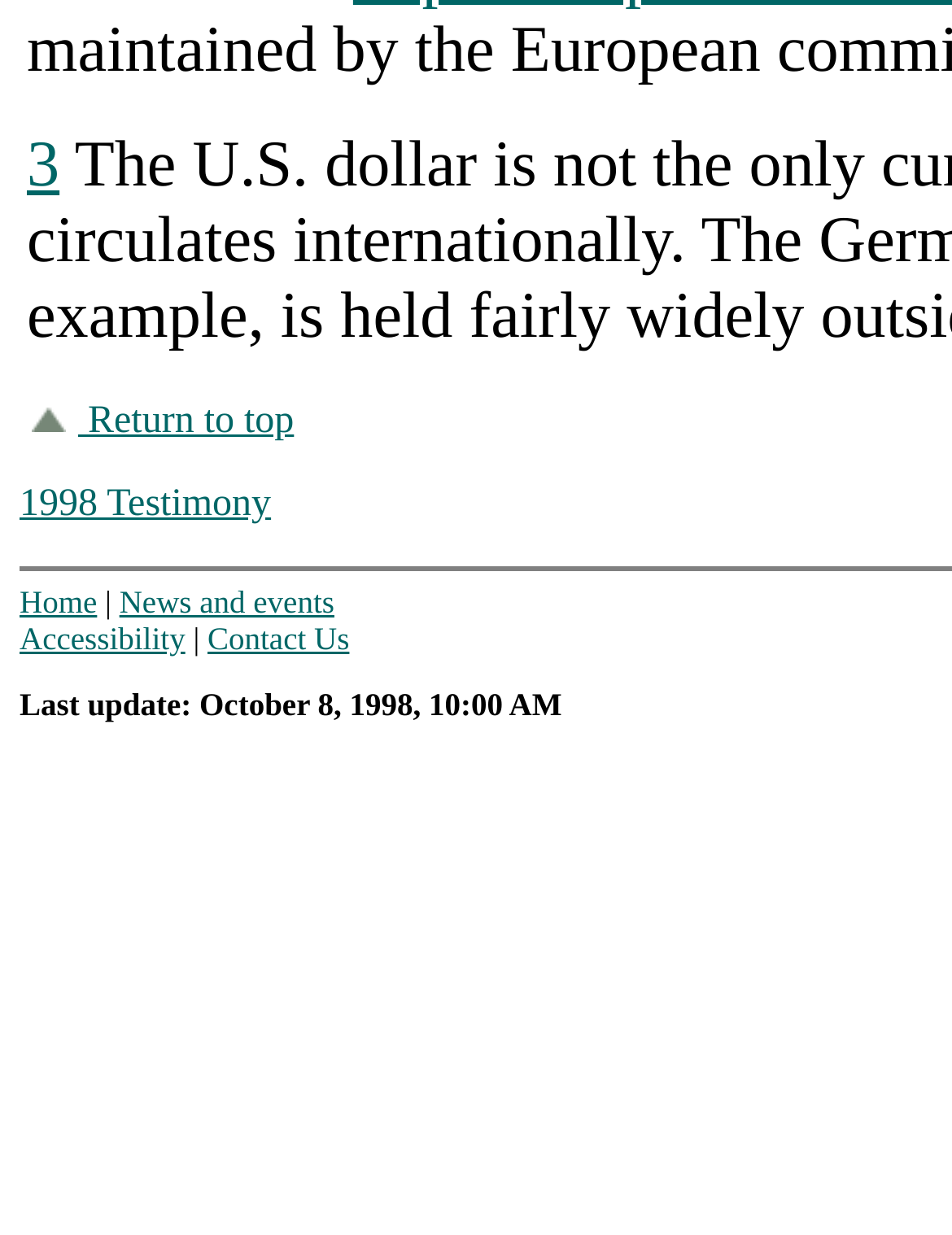Provide the bounding box coordinates of the HTML element described by the text: "1998 Testimony". The coordinates should be in the format [left, top, right, bottom] with values between 0 and 1.

[0.021, 0.779, 0.285, 0.812]